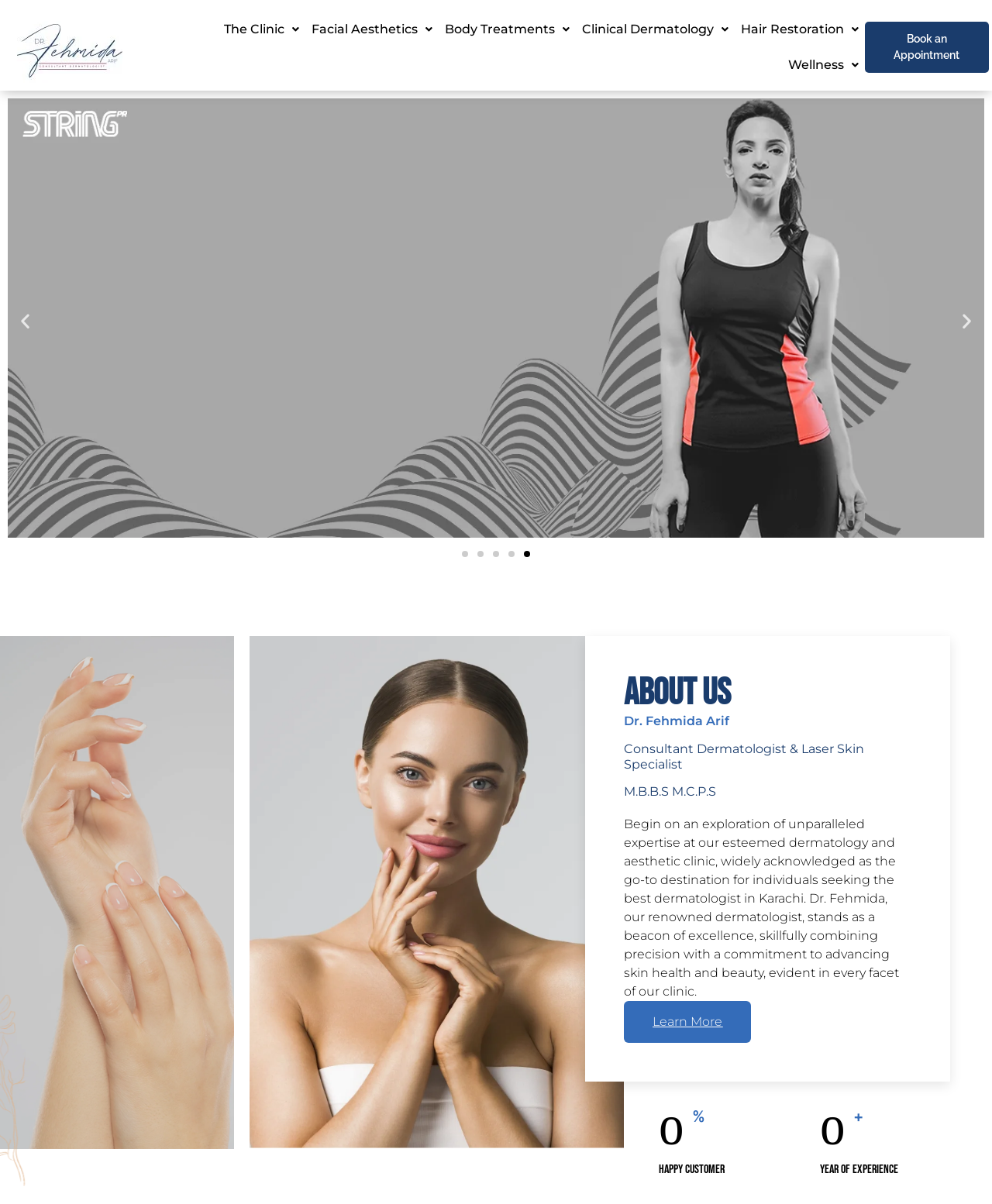Extract the bounding box coordinates of the UI element described: "Hair Restoration". Provide the coordinates in the format [left, top, right, bottom] with values ranging from 0 to 1.

[0.741, 0.01, 0.872, 0.039]